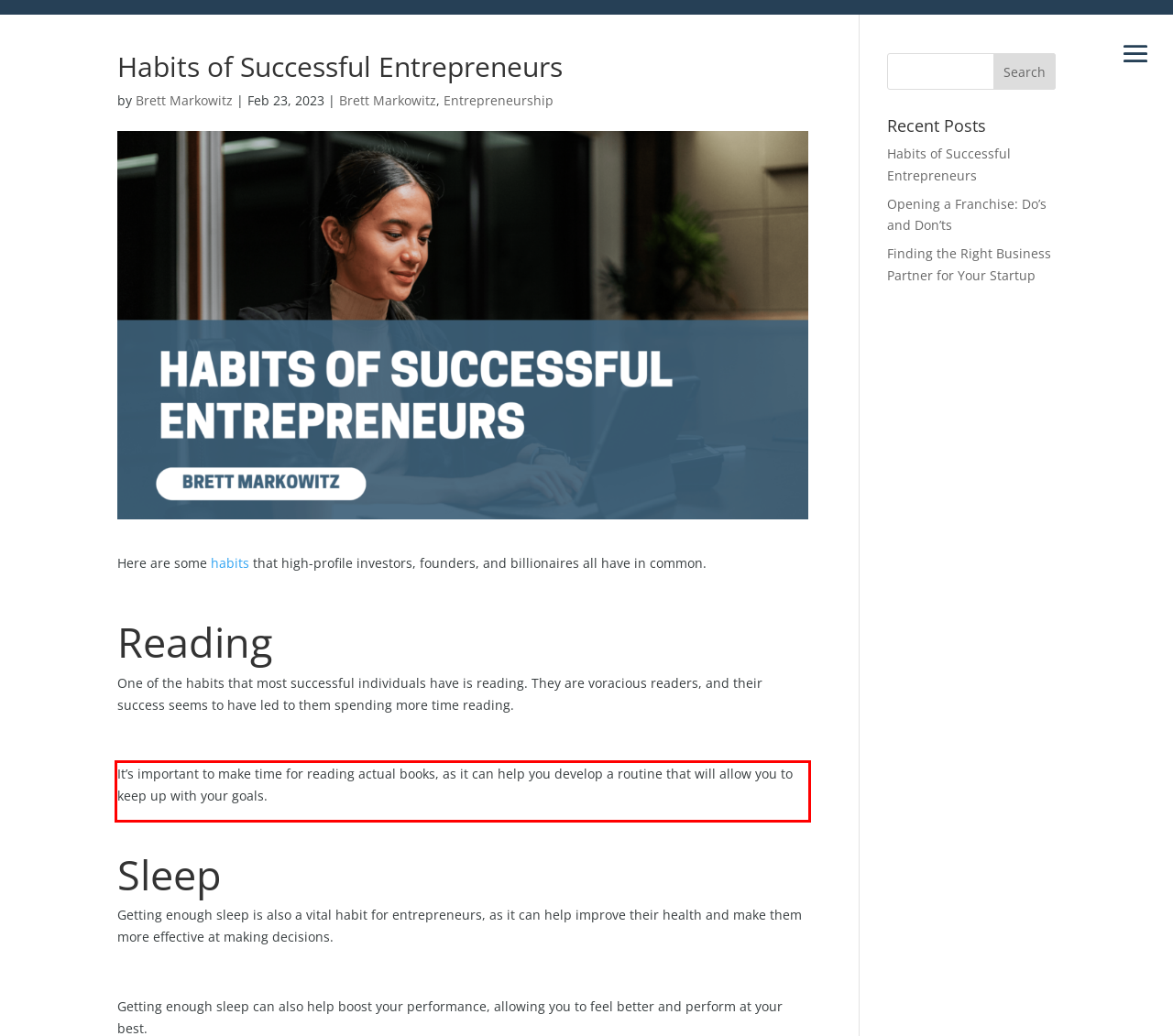Within the screenshot of the webpage, locate the red bounding box and use OCR to identify and provide the text content inside it.

It’s important to make time for reading actual books, as it can help you develop a routine that will allow you to keep up with your goals.